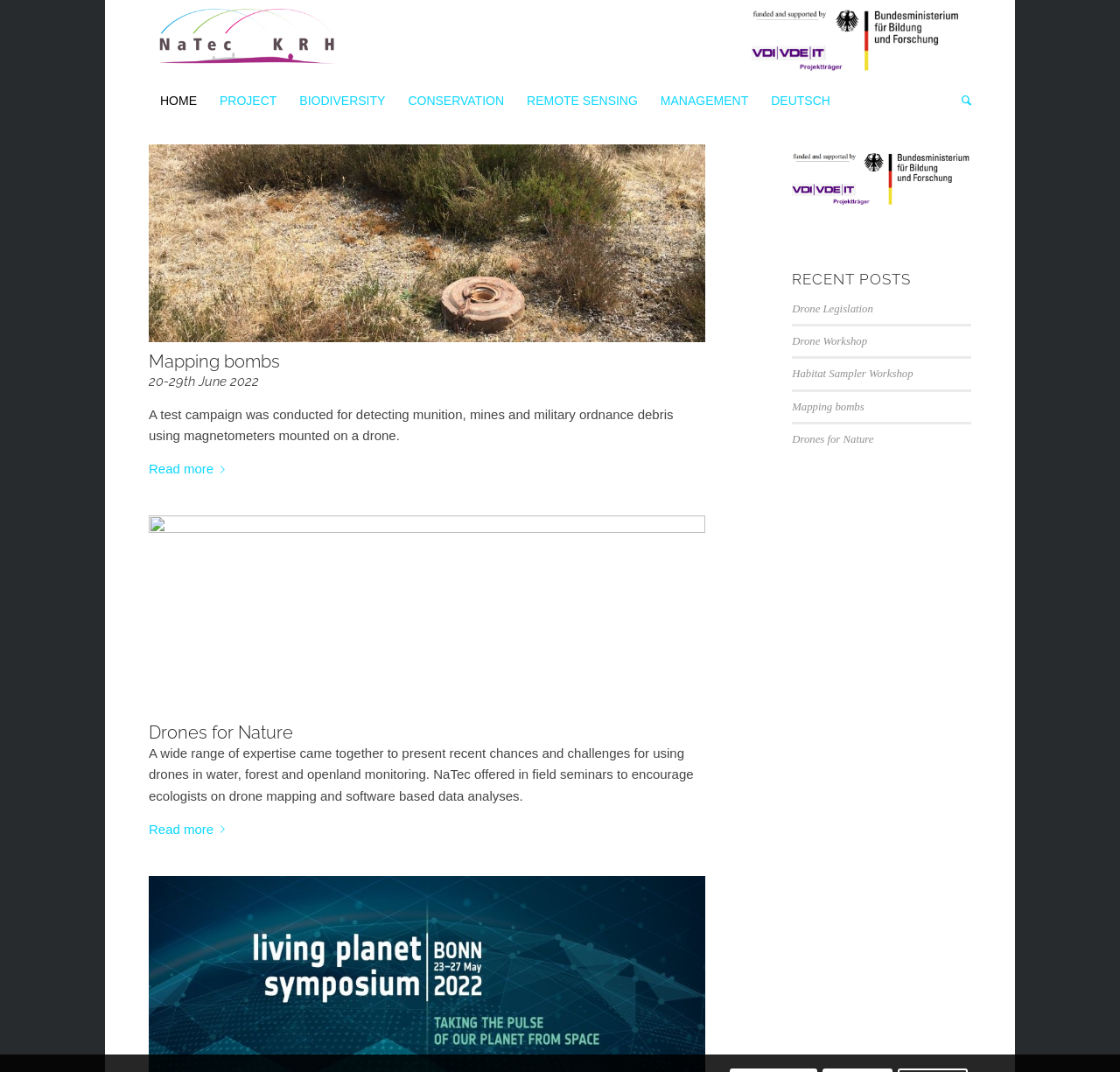Determine the bounding box coordinates of the clickable element to complete this instruction: "Read more about Mapping bombs". Provide the coordinates in the format of four float numbers between 0 and 1, [left, top, right, bottom].

[0.133, 0.428, 0.207, 0.448]